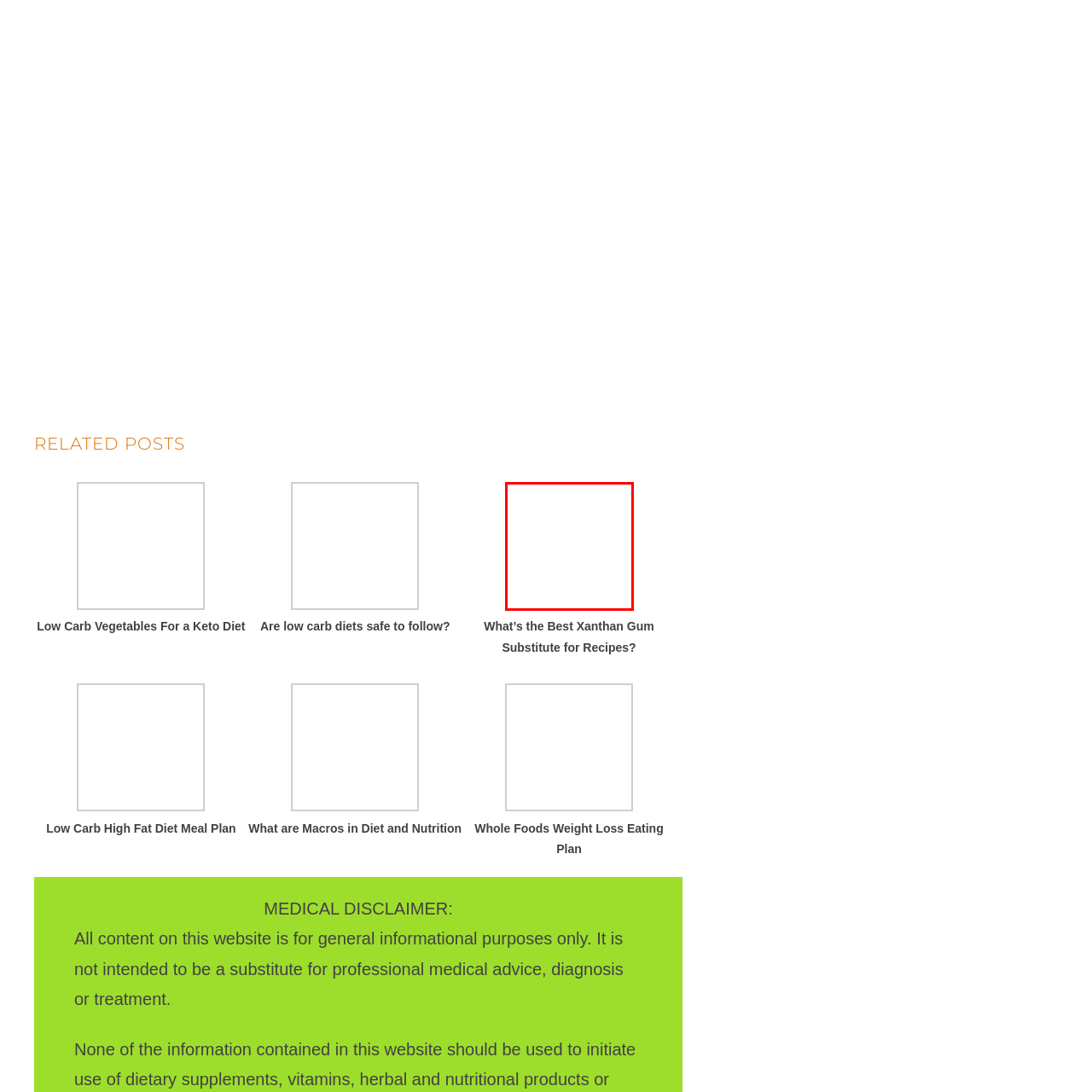What is xanthan gum used for?
Please look at the image marked with a red bounding box and provide a one-word or short-phrase answer based on what you see.

Thickening and stabilizing